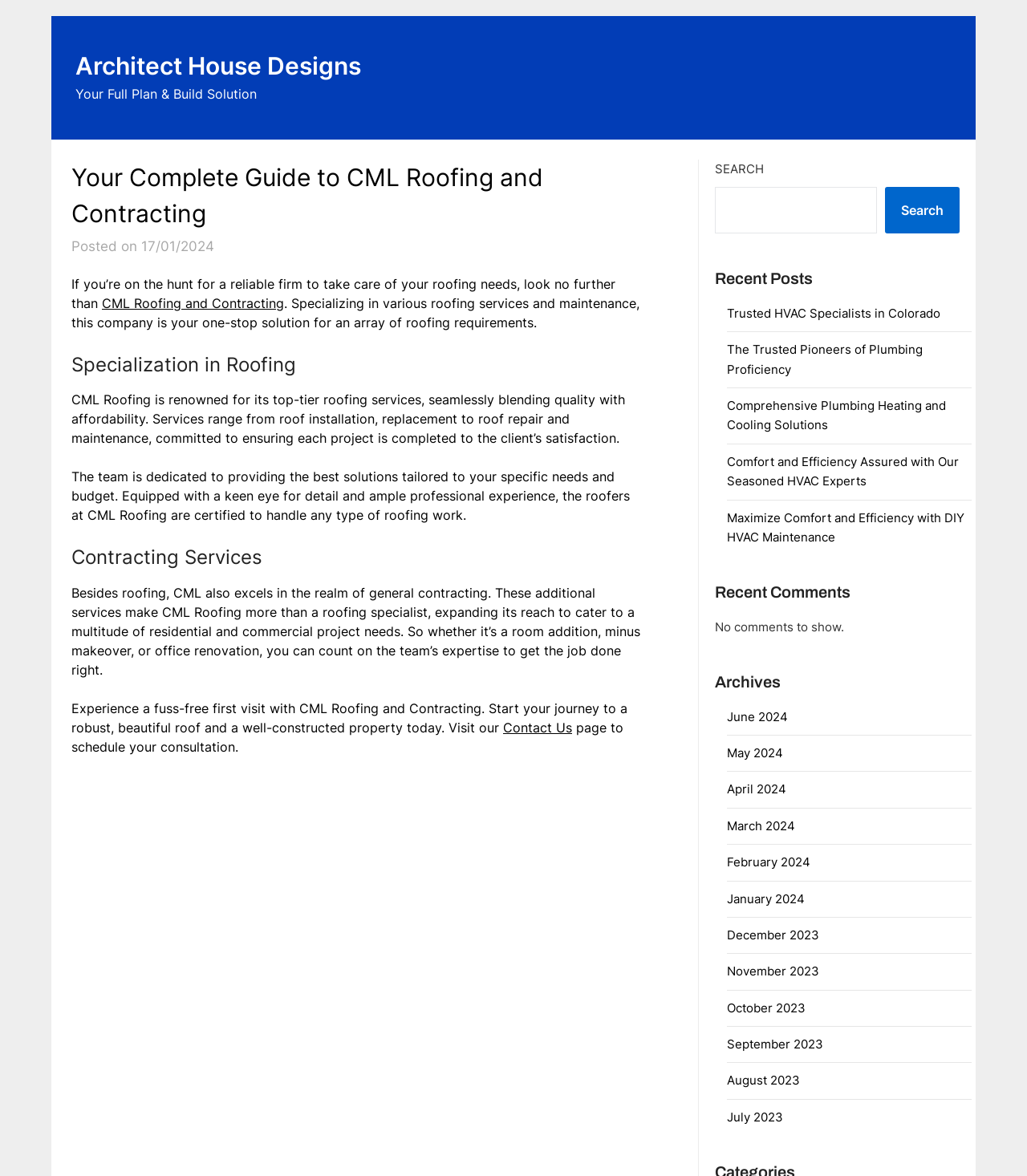Examine the image carefully and respond to the question with a detailed answer: 
What is the topic of the recent posts section?

The recent posts section lists several links to articles related to HVAC and plumbing, including 'Trusted HVAC Specialists in Colorado' and 'Comprehensive Plumbing Heating and Cooling Solutions'.